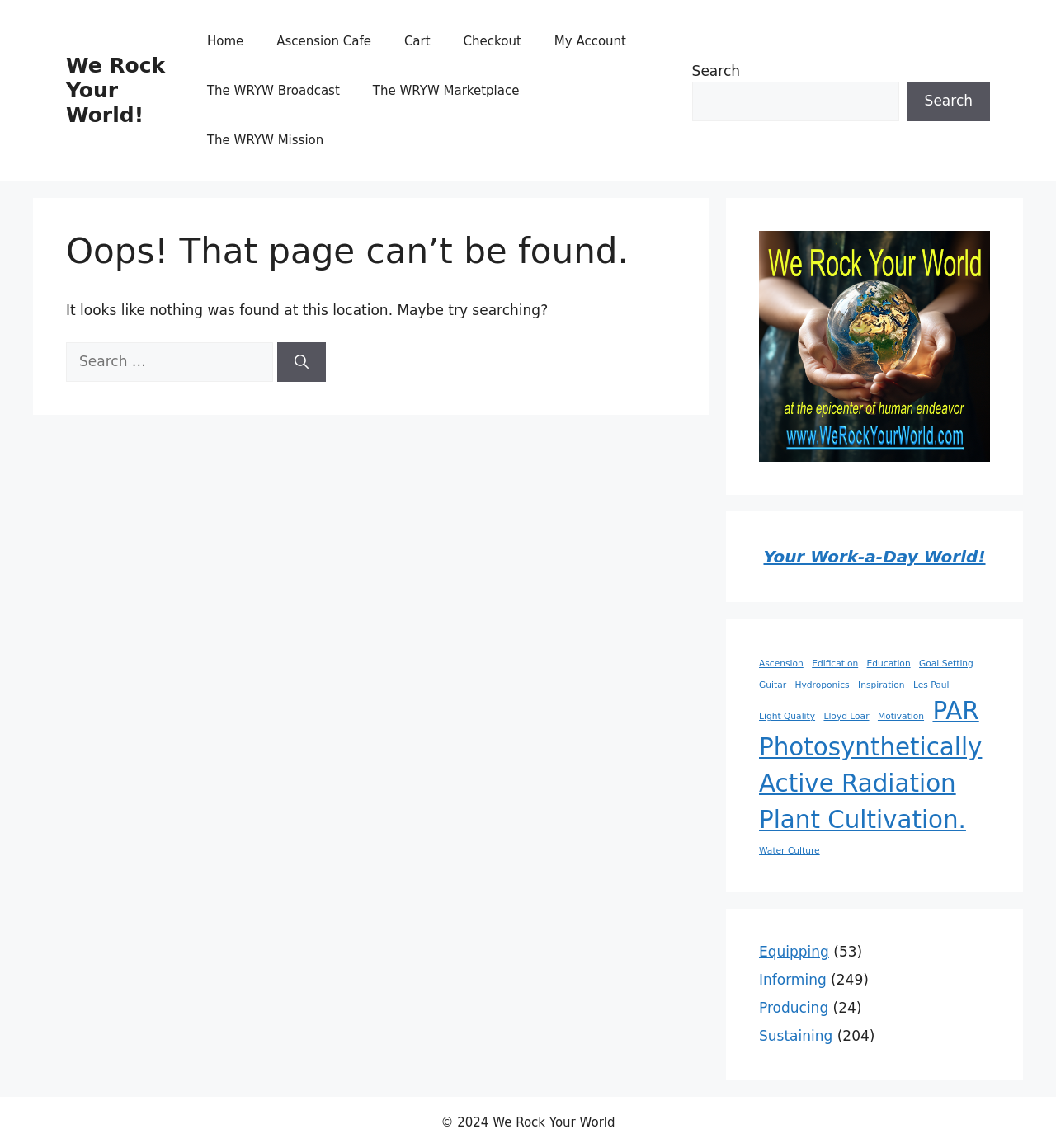How many products are in the 'Equipping' category?
Provide a well-explained and detailed answer to the question.

The number of products in the 'Equipping' category can be found in the complementary section of the page, where it is listed as '53 products'.